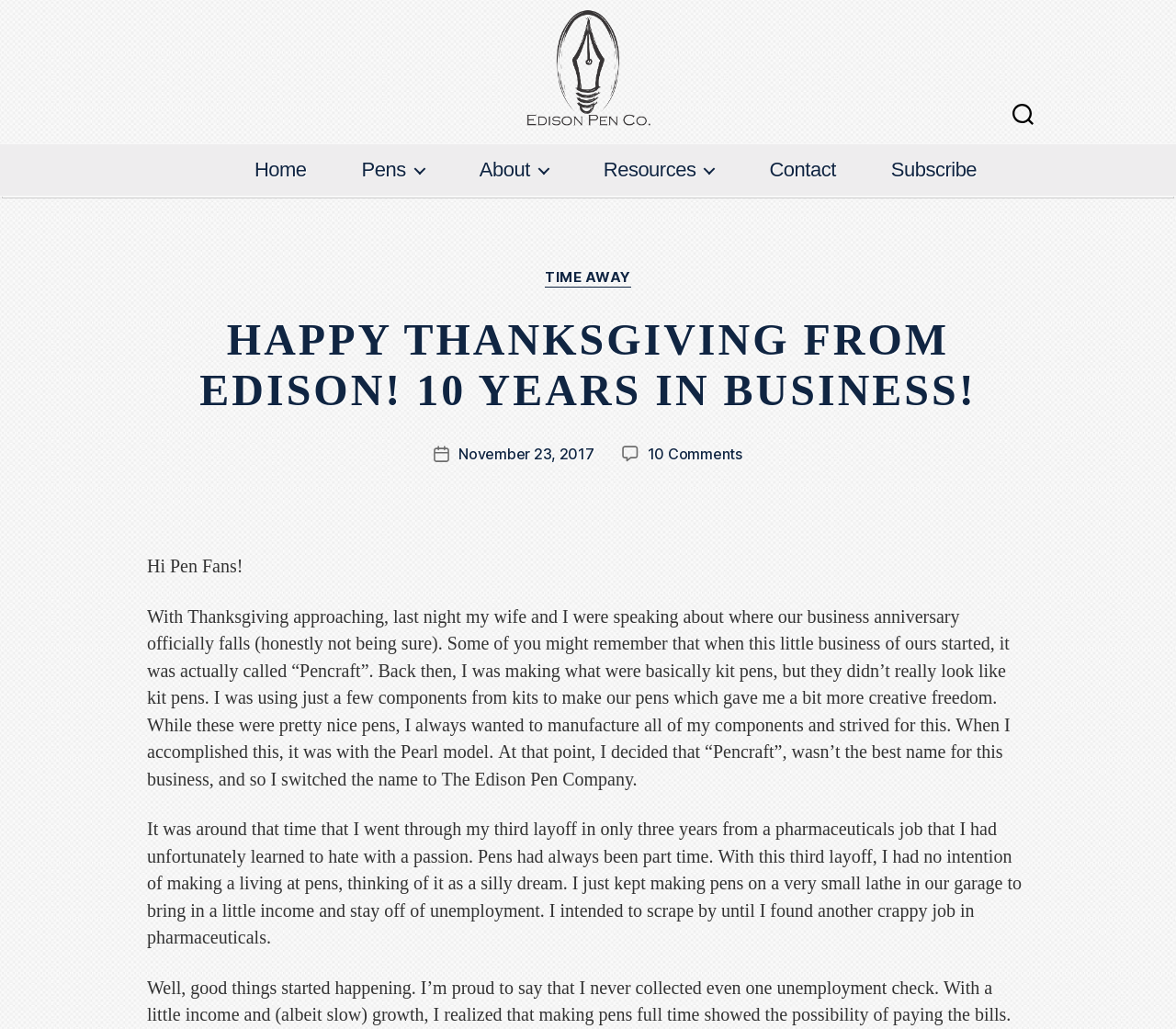Reply to the question with a brief word or phrase: What is the name of the company?

Edison Pen Co